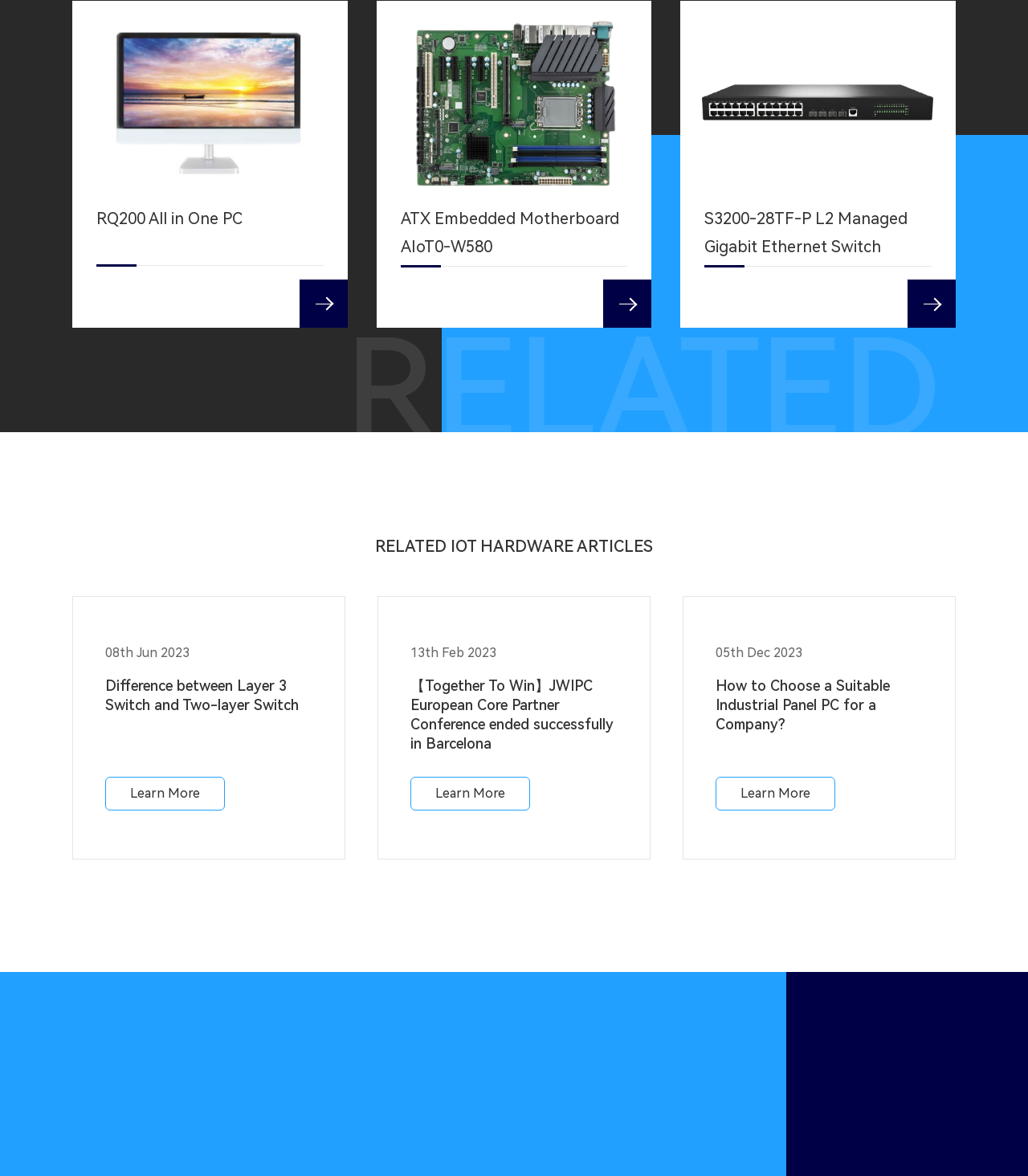Carefully examine the image and provide an in-depth answer to the question: What is the purpose of the 'Learn More' links?

The 'Learn More' links are provided below each article to allow users to access more information or details about the respective articles.